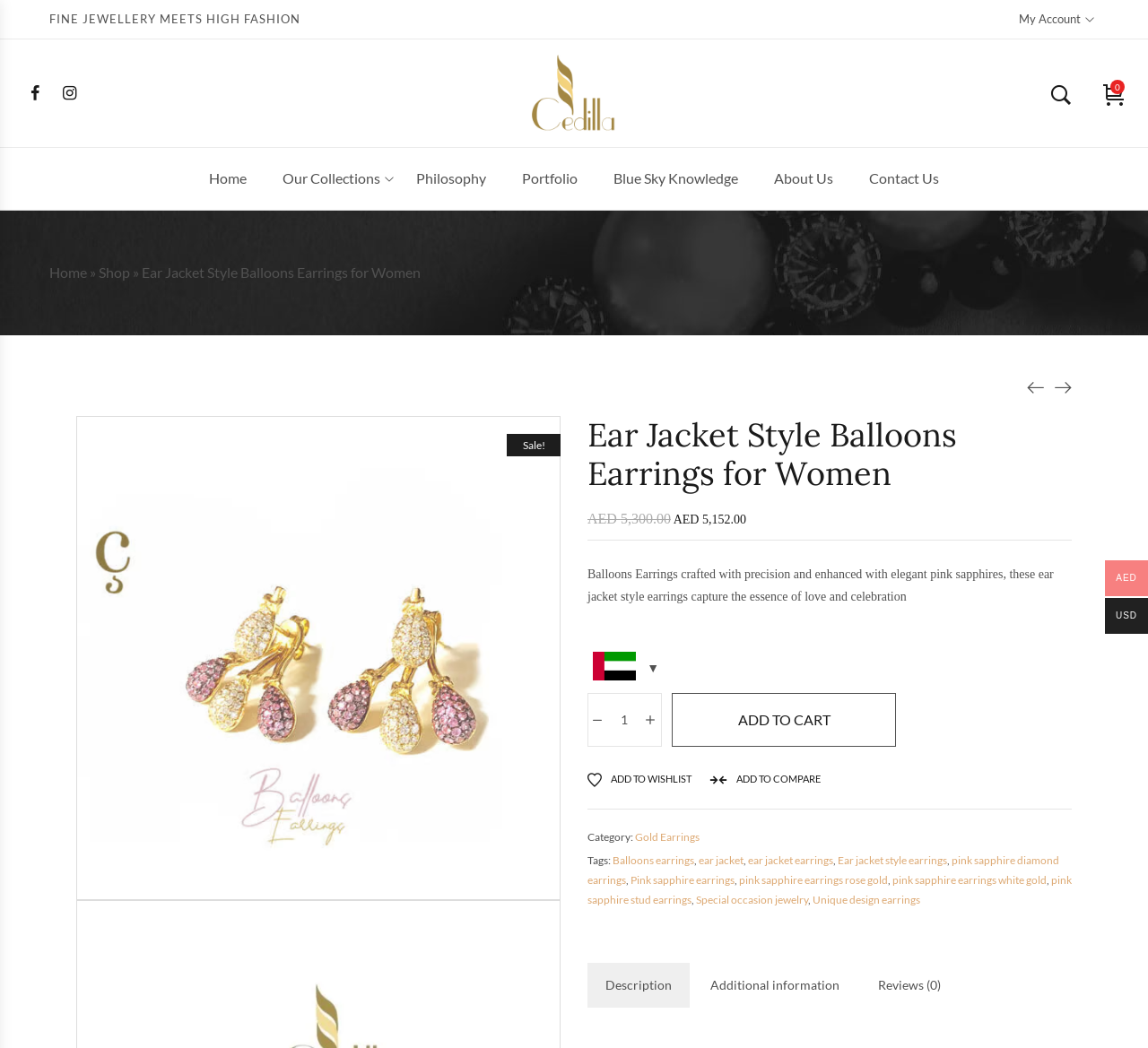Indicate the bounding box coordinates of the element that needs to be clicked to satisfy the following instruction: "Add to wishlist". The coordinates should be four float numbers between 0 and 1, i.e., [left, top, right, bottom].

[0.512, 0.738, 0.61, 0.751]